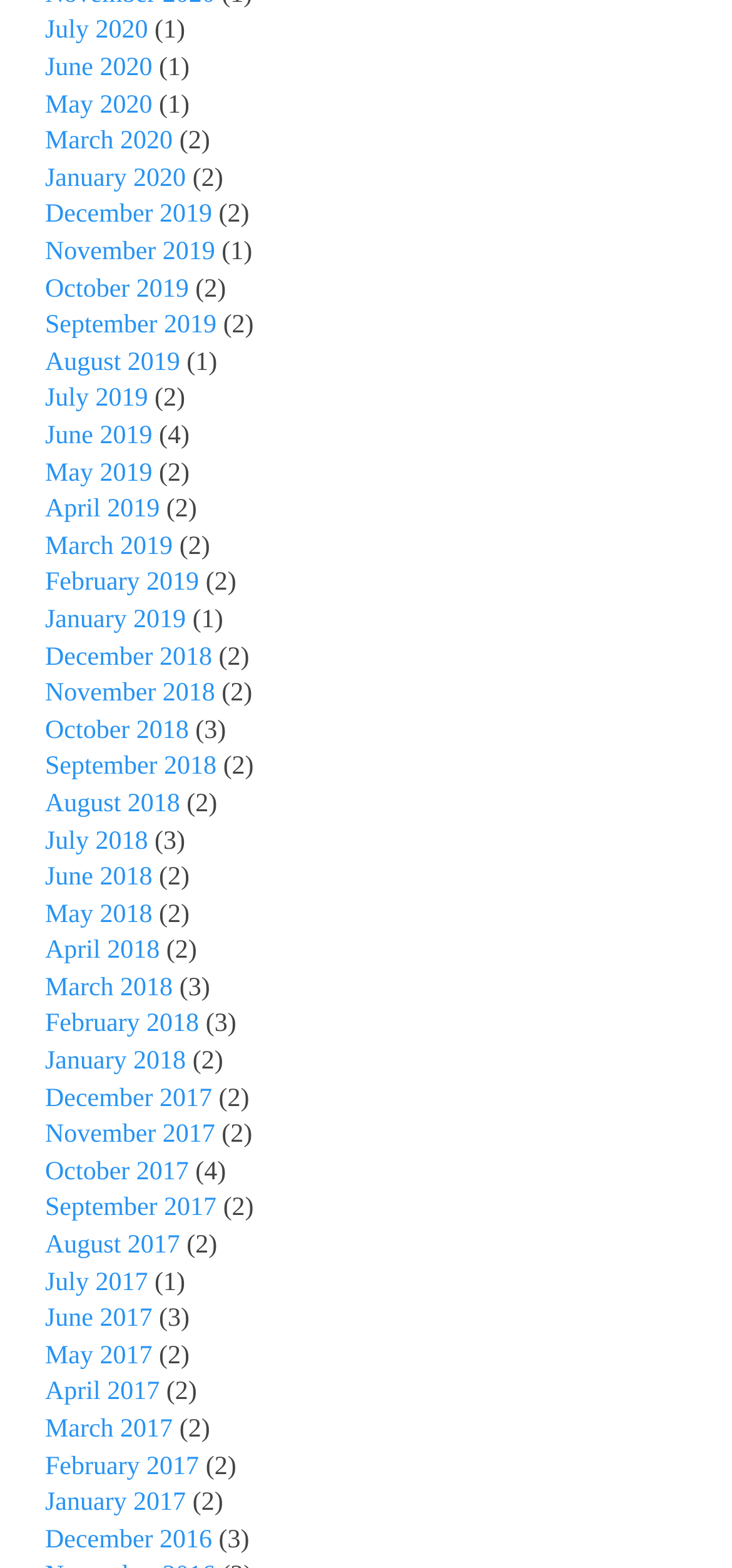Given the content of the image, can you provide a detailed answer to the question?
What is the earliest month available?

By examining the list of links on the webpage, I found that the earliest month available is December 2016, which is located at the bottom of the list.